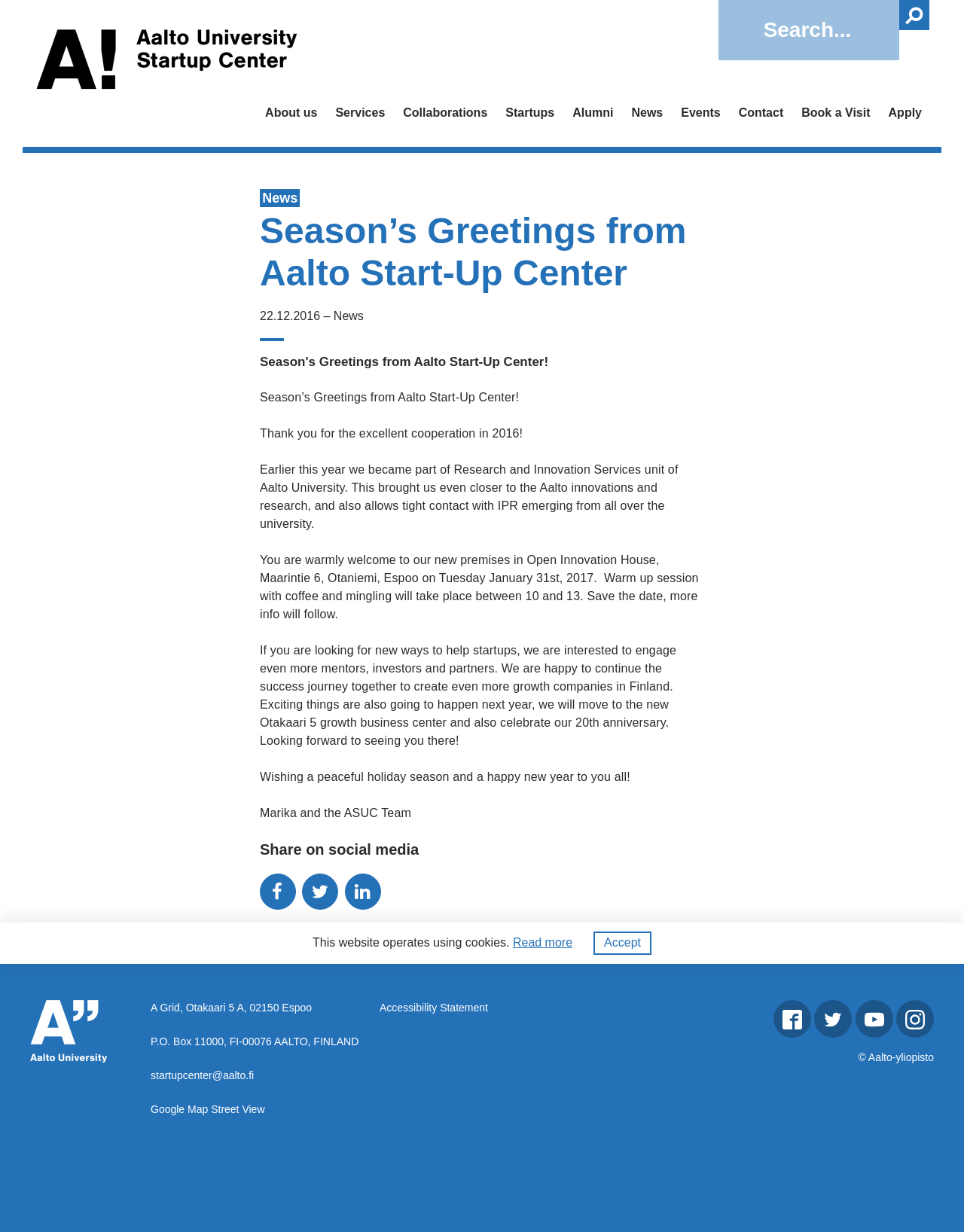Determine the main heading text of the webpage.

Season’s Greetings from Aalto Start-Up Center